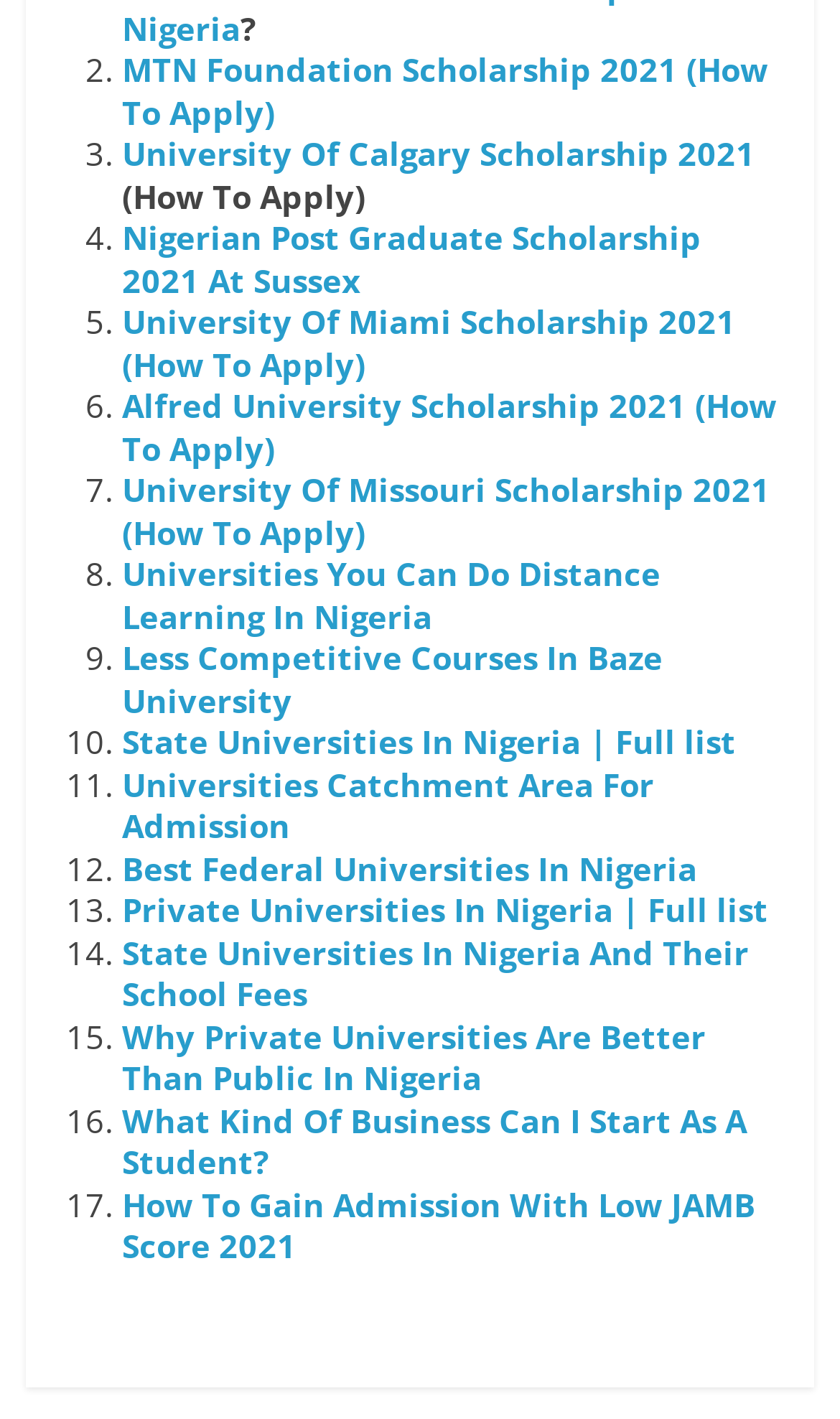Please specify the bounding box coordinates of the clickable region to carry out the following instruction: "Click on MTN Foundation Scholarship 2021". The coordinates should be four float numbers between 0 and 1, in the format [left, top, right, bottom].

[0.145, 0.034, 0.915, 0.094]